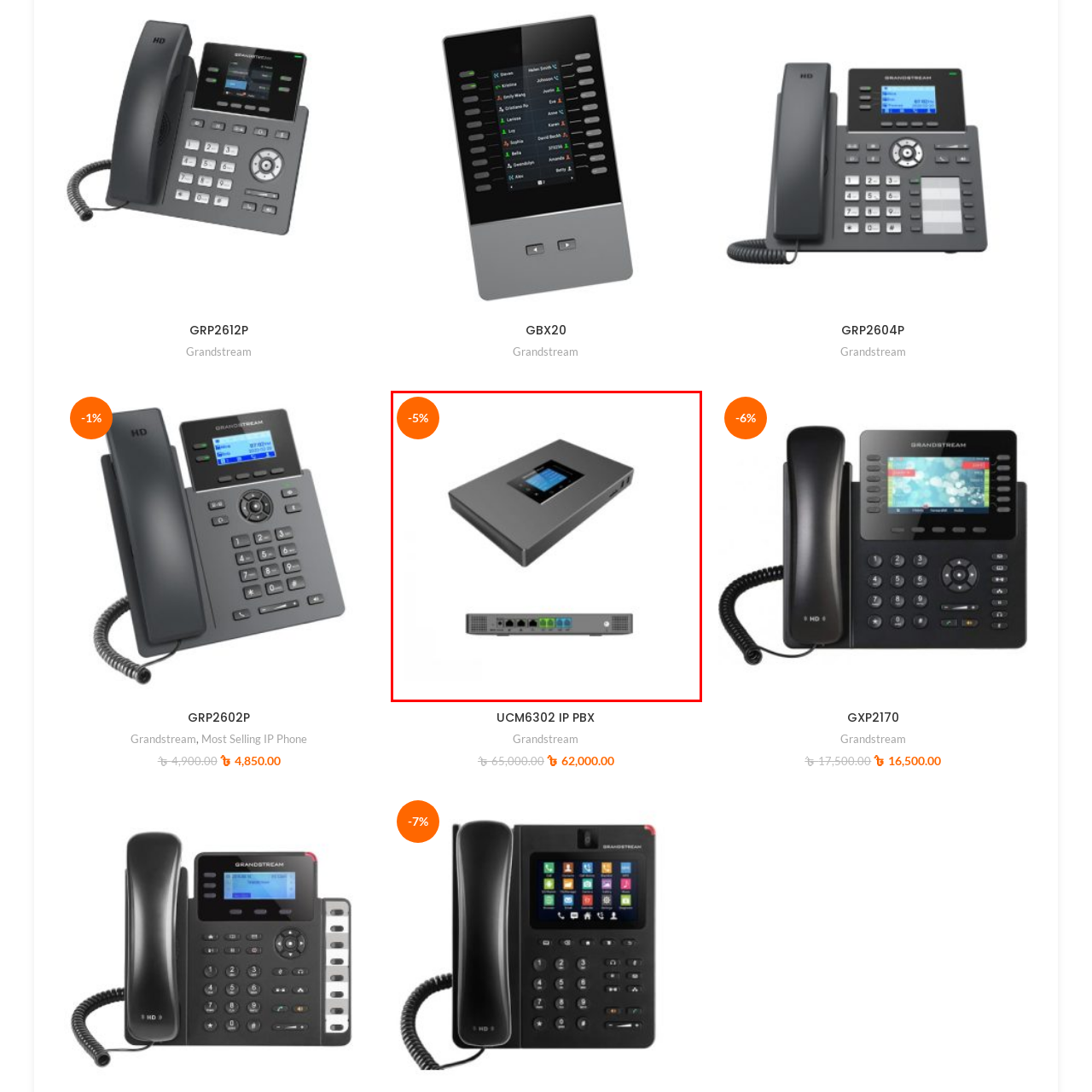What is the primary purpose of the device?
Look closely at the part of the image outlined in red and give a one-word or short phrase answer.

Business communication